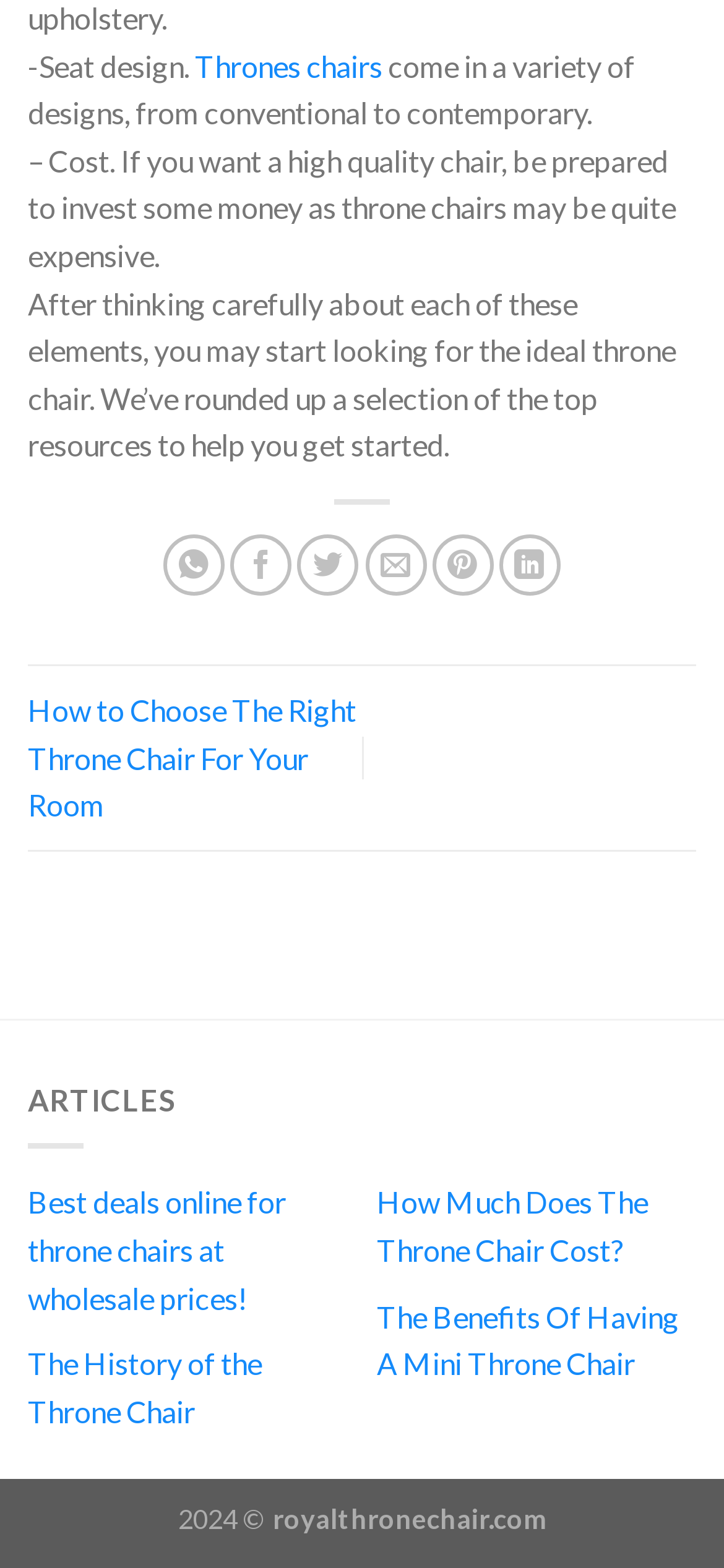Give a concise answer of one word or phrase to the question: 
What is the purpose of the links at the bottom of the webpage?

Share or read more